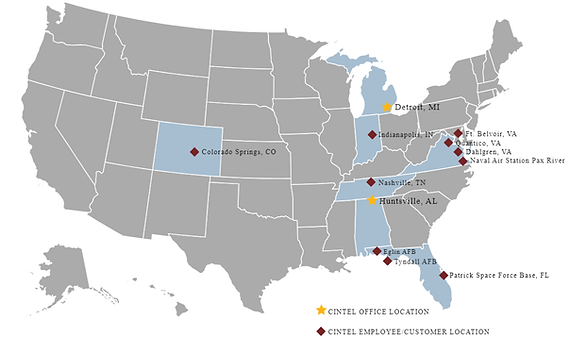Where is Cintel's headquarters located?
Please look at the screenshot and answer using one word or phrase.

Huntsville, AL